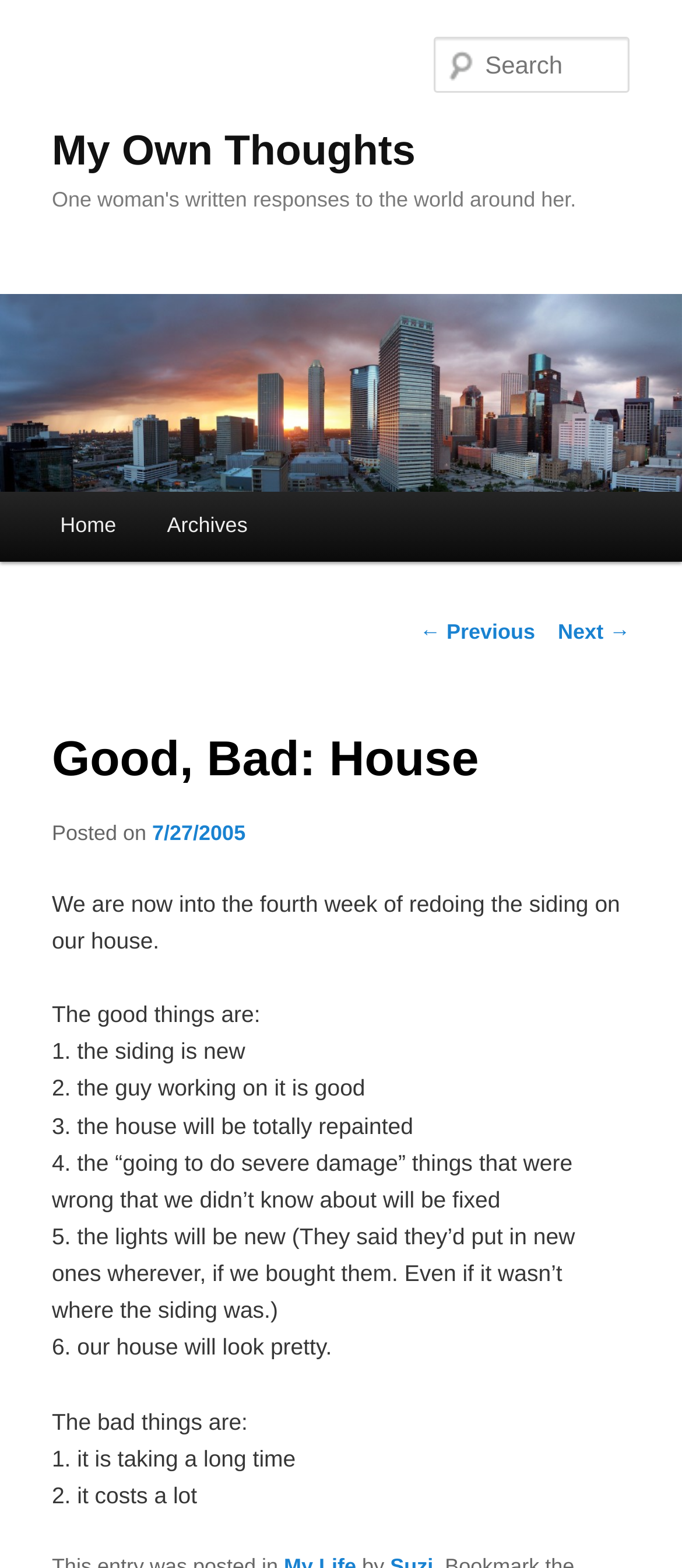Generate a comprehensive description of the contents of the webpage.

This webpage is a personal blog titled "My Own Thoughts" with a subtitle "One woman's written responses to the world around her." At the top, there is a heading with the blog title, followed by a link to the blog title. Below that, there is a brief description of the blog.

On the left side, there is a menu with links to "Home" and "Archives". Below the menu, there is a link to "Skip to primary content". On the right side, there is a search box labeled "Search".

The main content of the webpage is a blog post titled "Good, Bad: House". The post is dated July 27, 2005, and it discusses the author's experience with redoing the siding on their house. The post is divided into two sections: "The good things are:" and "The bad things are:". Each section lists several points, including the new siding, the good work of the contractor, and the repainting of the house, as well as the long time it takes and the high cost.

At the bottom of the post, there are links to navigate to previous and next posts.